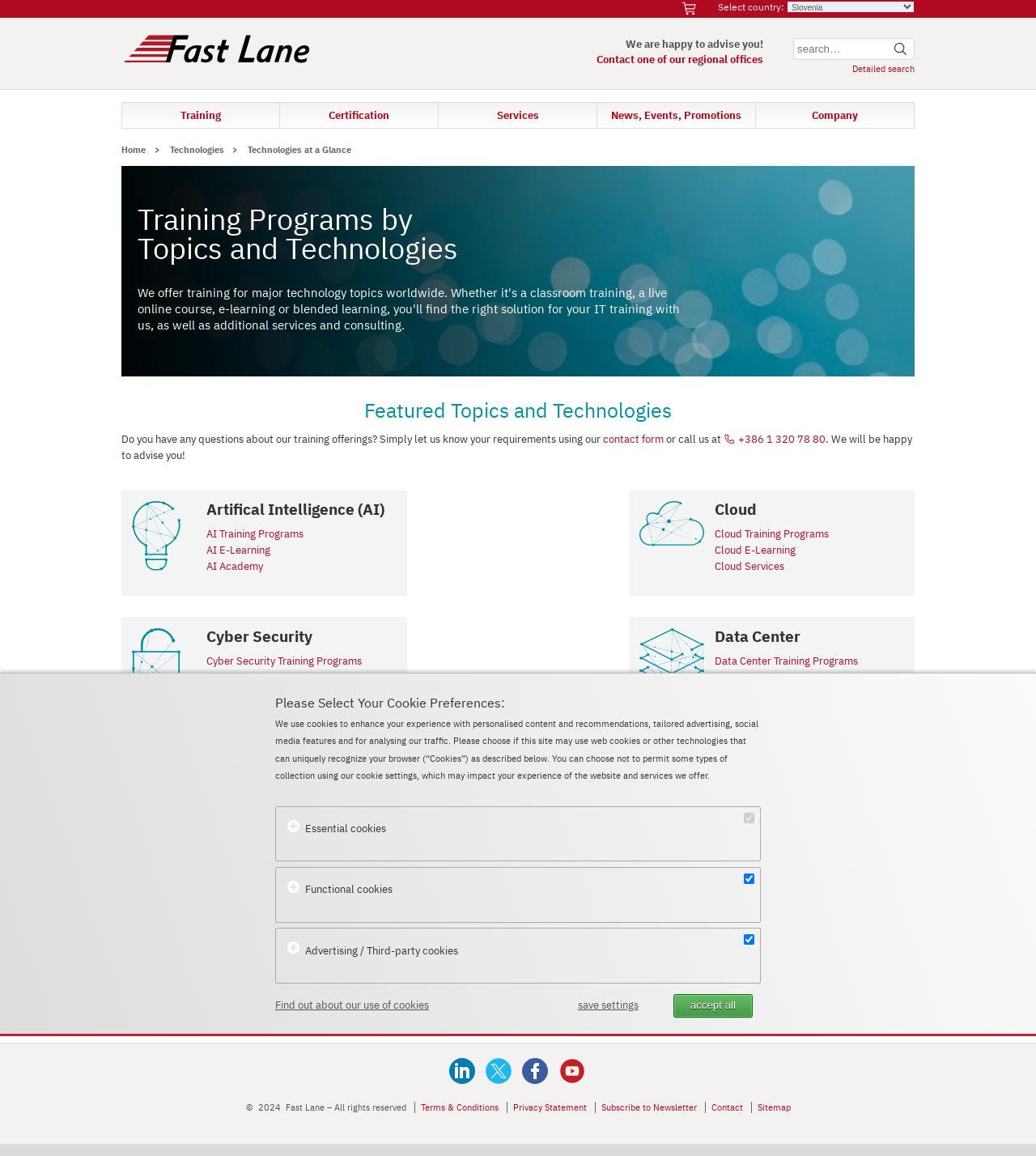Determine the bounding box coordinates of the clickable region to execute the instruction: "Go to home page". The coordinates should be four float numbers between 0 and 1, denoted as [left, top, right, bottom].

[0.117, 0.05, 0.303, 0.063]